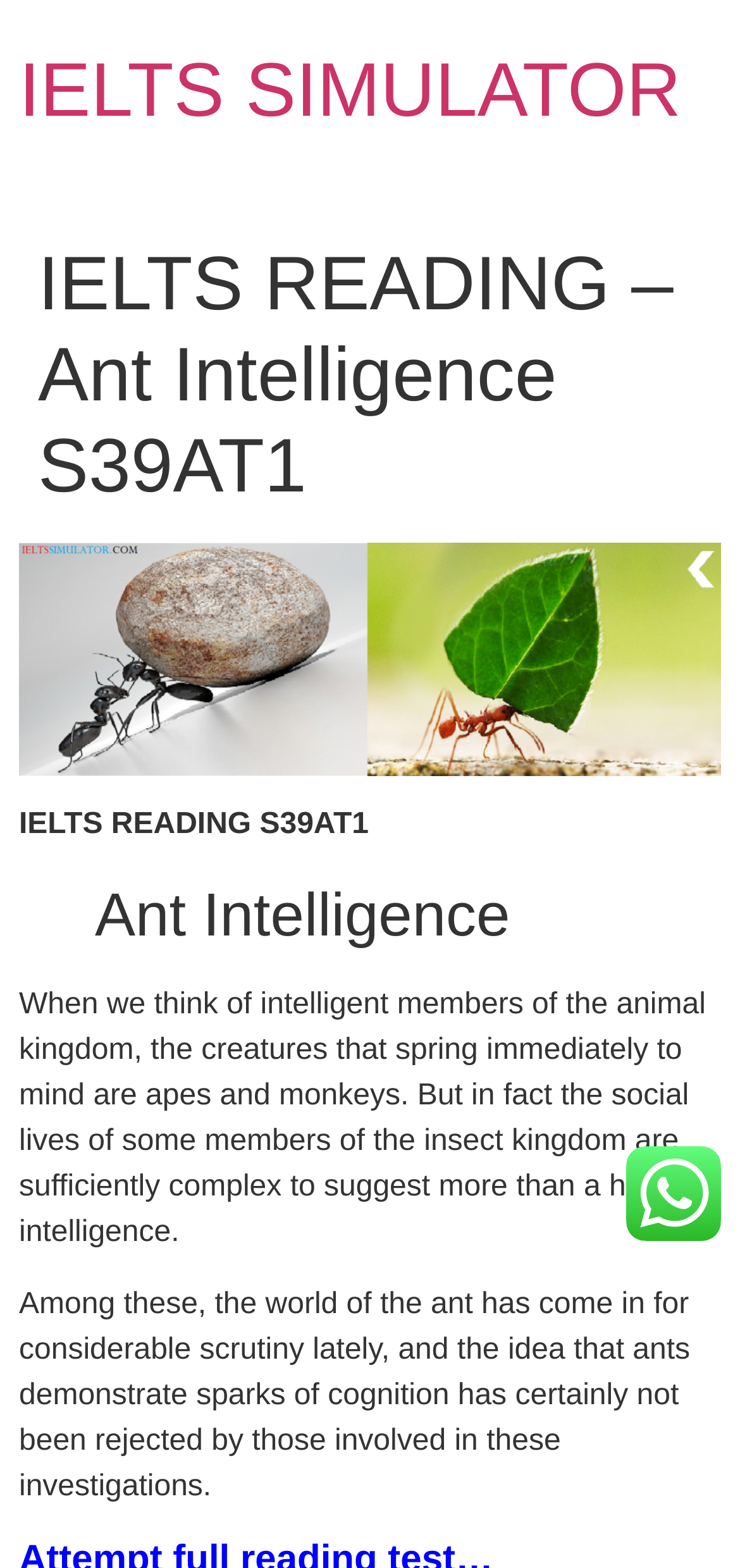Is there an image on the webpage?
Look at the screenshot and respond with one word or a short phrase.

Yes